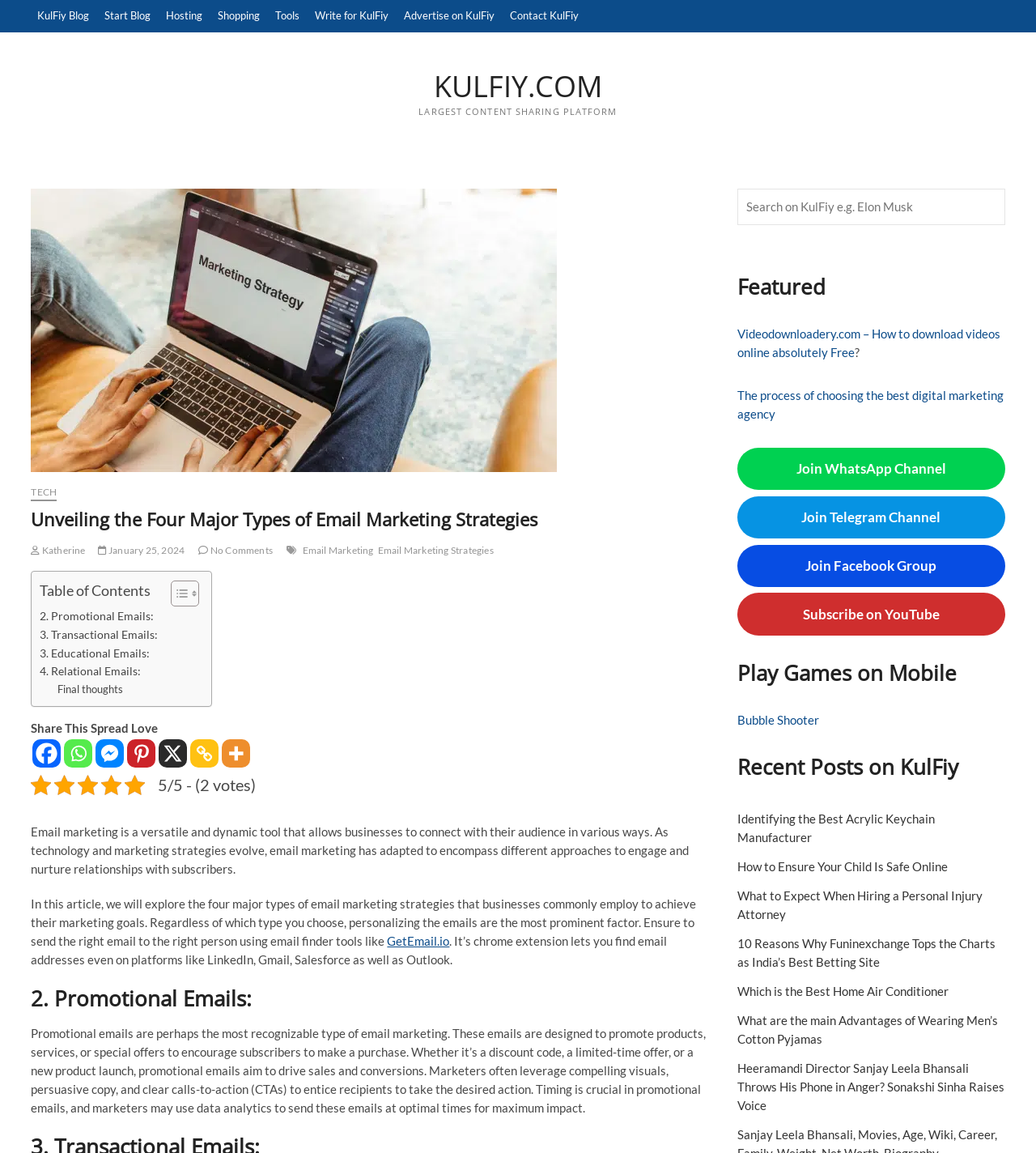Based on the image, please respond to the question with as much detail as possible:
What is the topic of the article?

I found the topic of the article by reading the heading element with the text 'Unveiling the Four Major Types of Email Marketing Strategies' which is located at the top of the webpage.